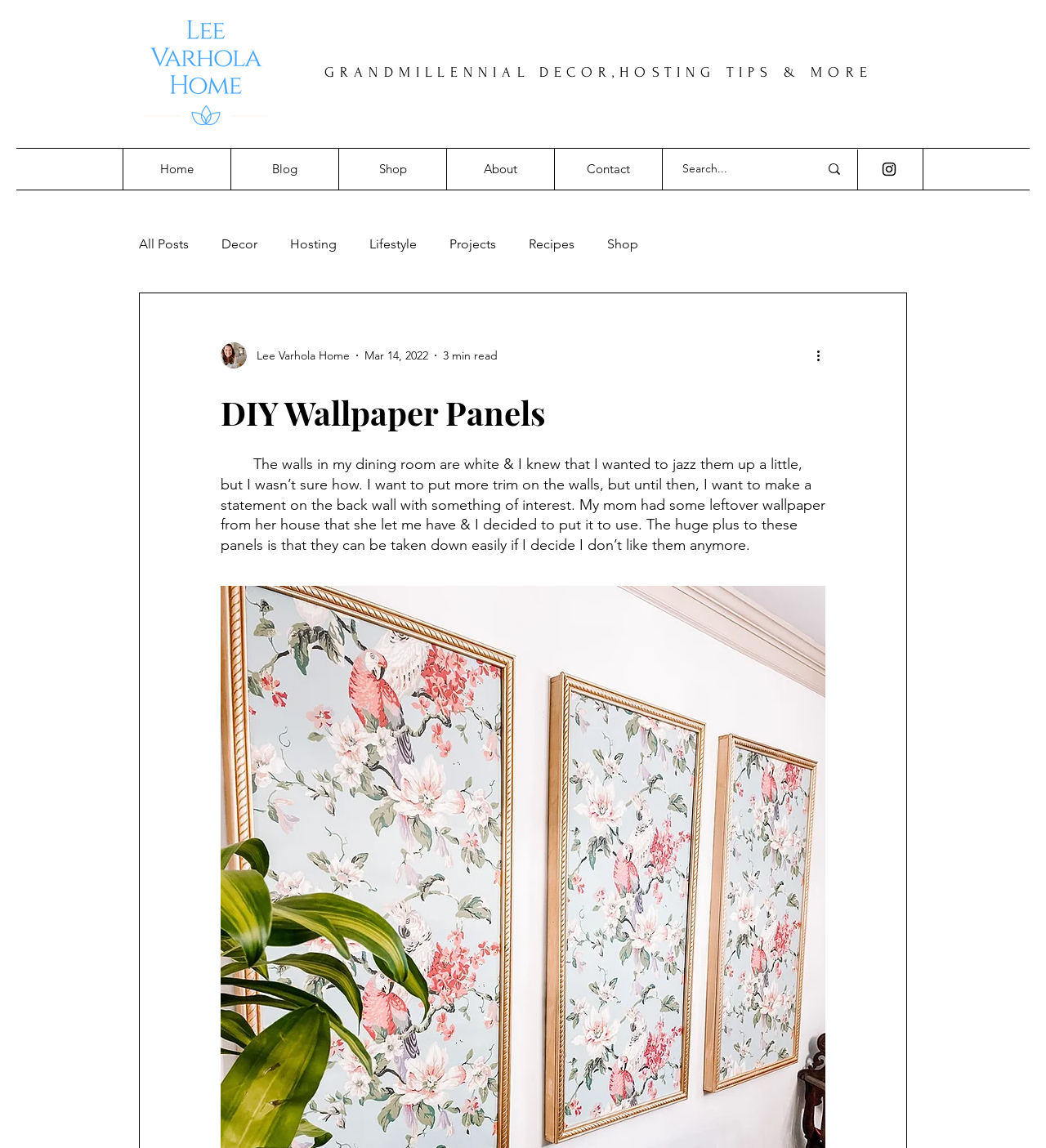Give the bounding box coordinates for this UI element: "Dimsport North America". The coordinates should be four float numbers between 0 and 1, arranged as [left, top, right, bottom].

None